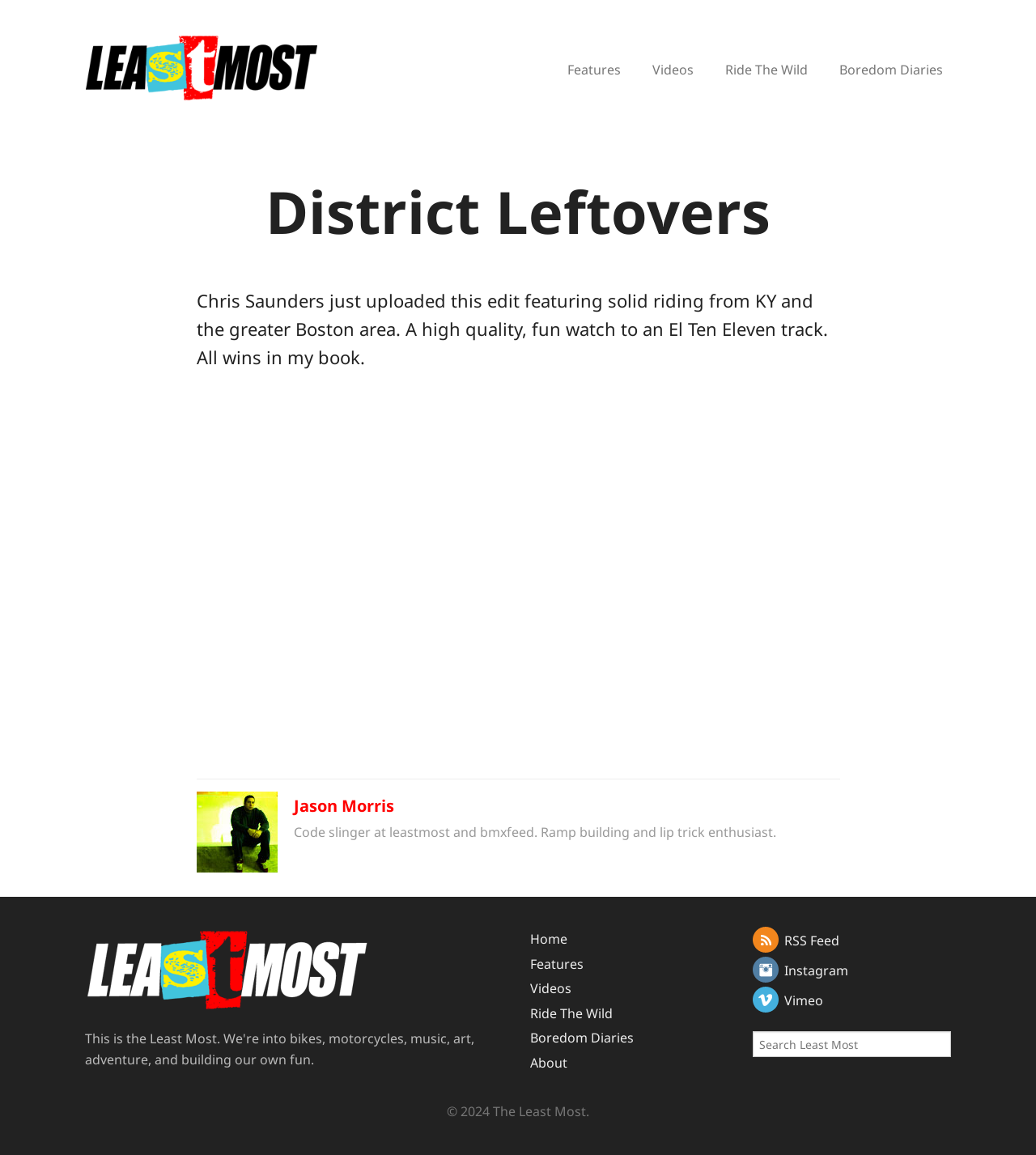Identify the bounding box coordinates of the region that should be clicked to execute the following instruction: "Go to the 'Ride The Wild' page".

[0.7, 0.053, 0.78, 0.068]